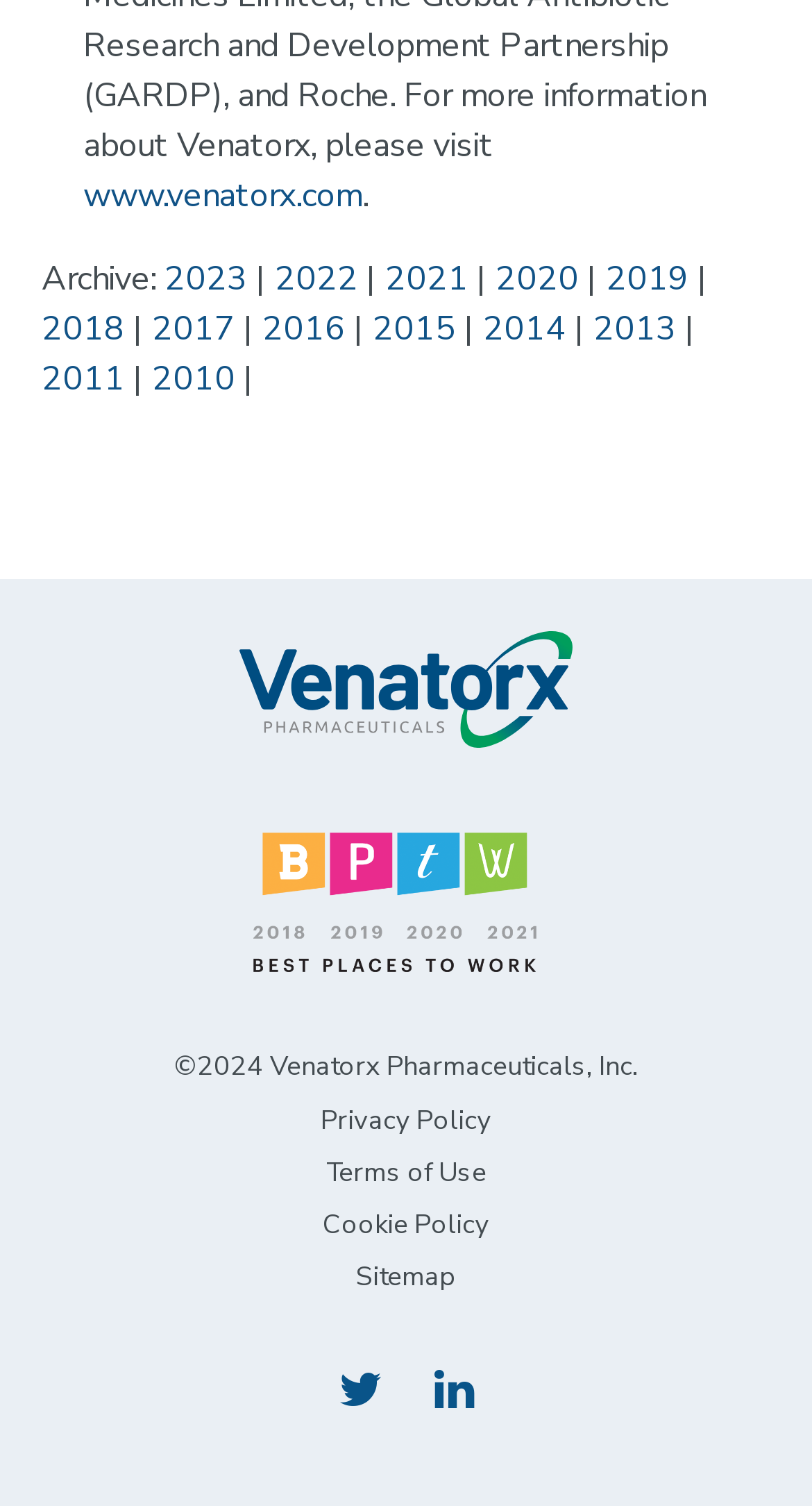Find the bounding box coordinates of the area that needs to be clicked in order to achieve the following instruction: "Go to the Sitemap". The coordinates should be specified as four float numbers between 0 and 1, i.e., [left, top, right, bottom].

[0.438, 0.836, 0.562, 0.86]